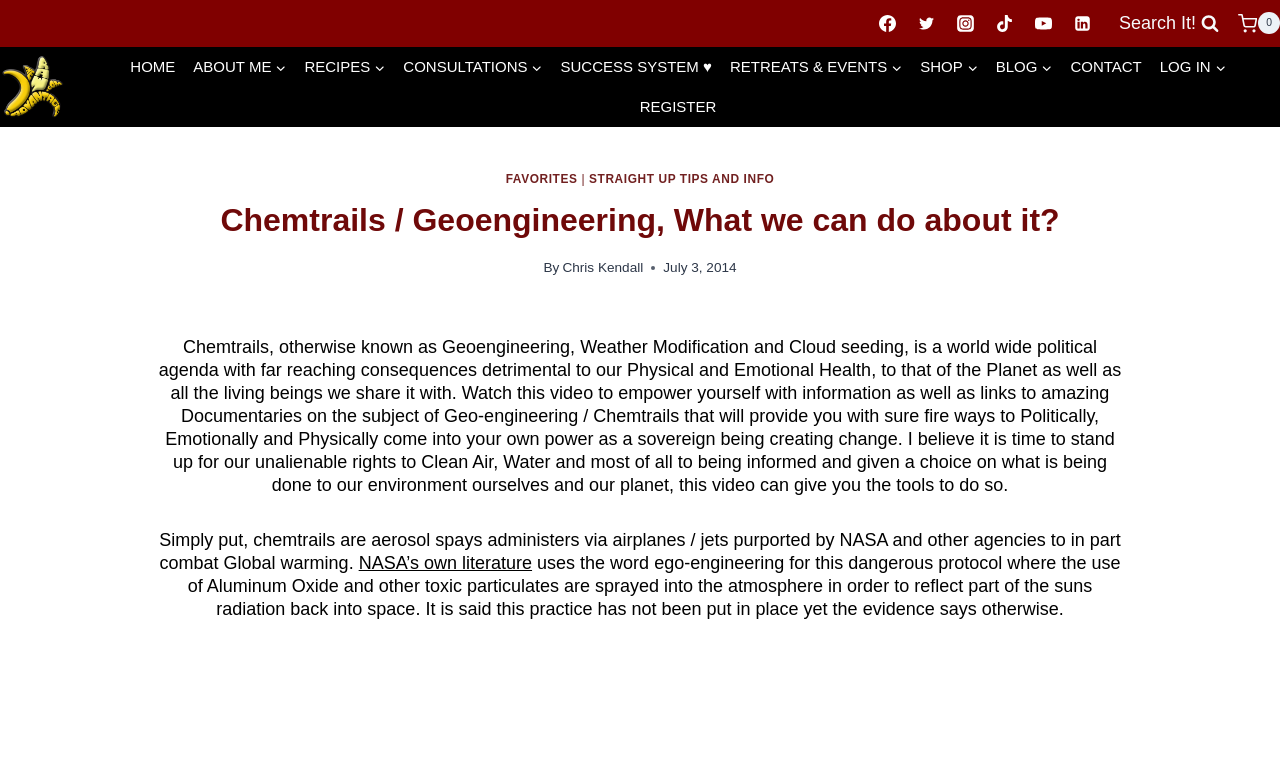Please identify the bounding box coordinates of the region to click in order to complete the given instruction: "Read blog posts". The coordinates should be four float numbers between 0 and 1, i.e., [left, top, right, bottom].

[0.771, 0.061, 0.829, 0.113]